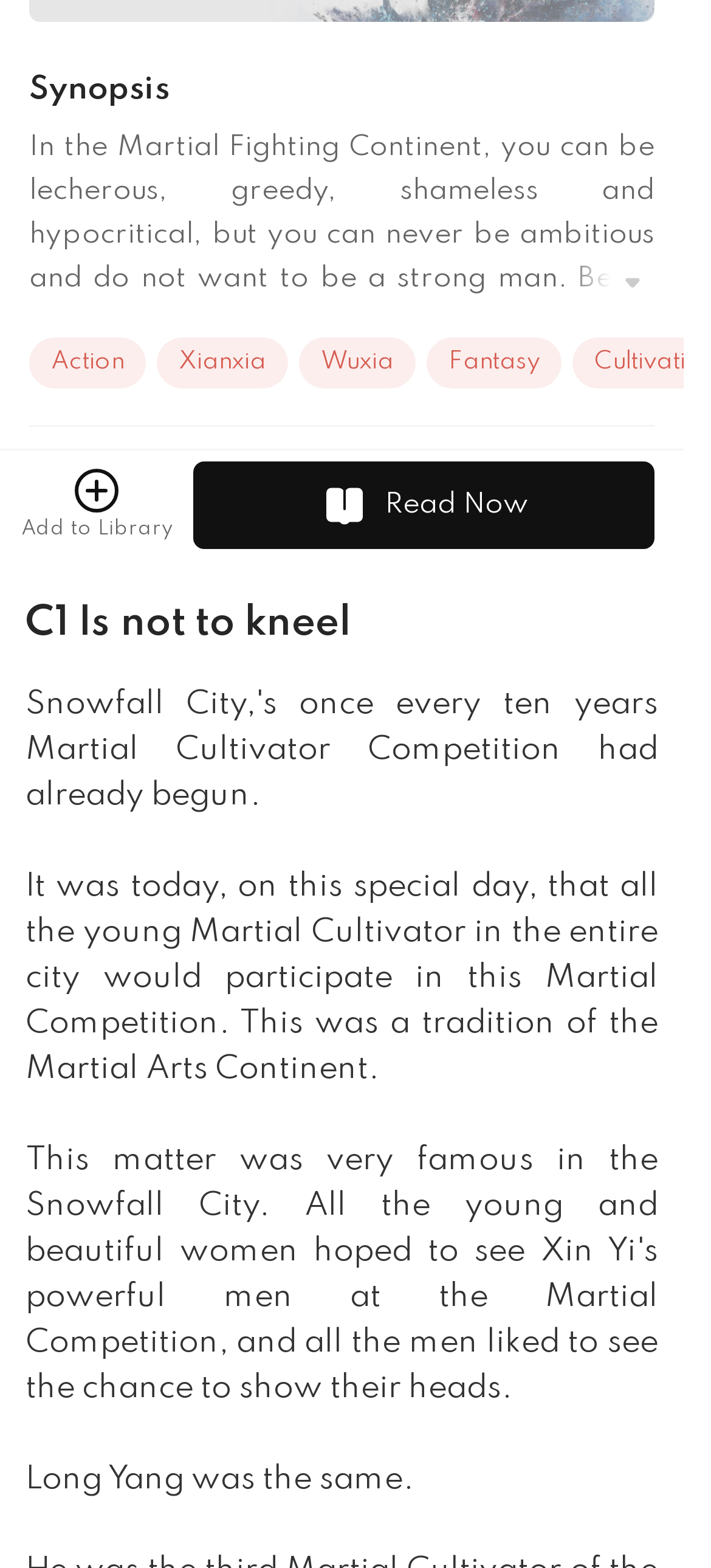Find the bounding box coordinates of the UI element according to this description: "Xianxia".

[0.221, 0.215, 0.405, 0.248]